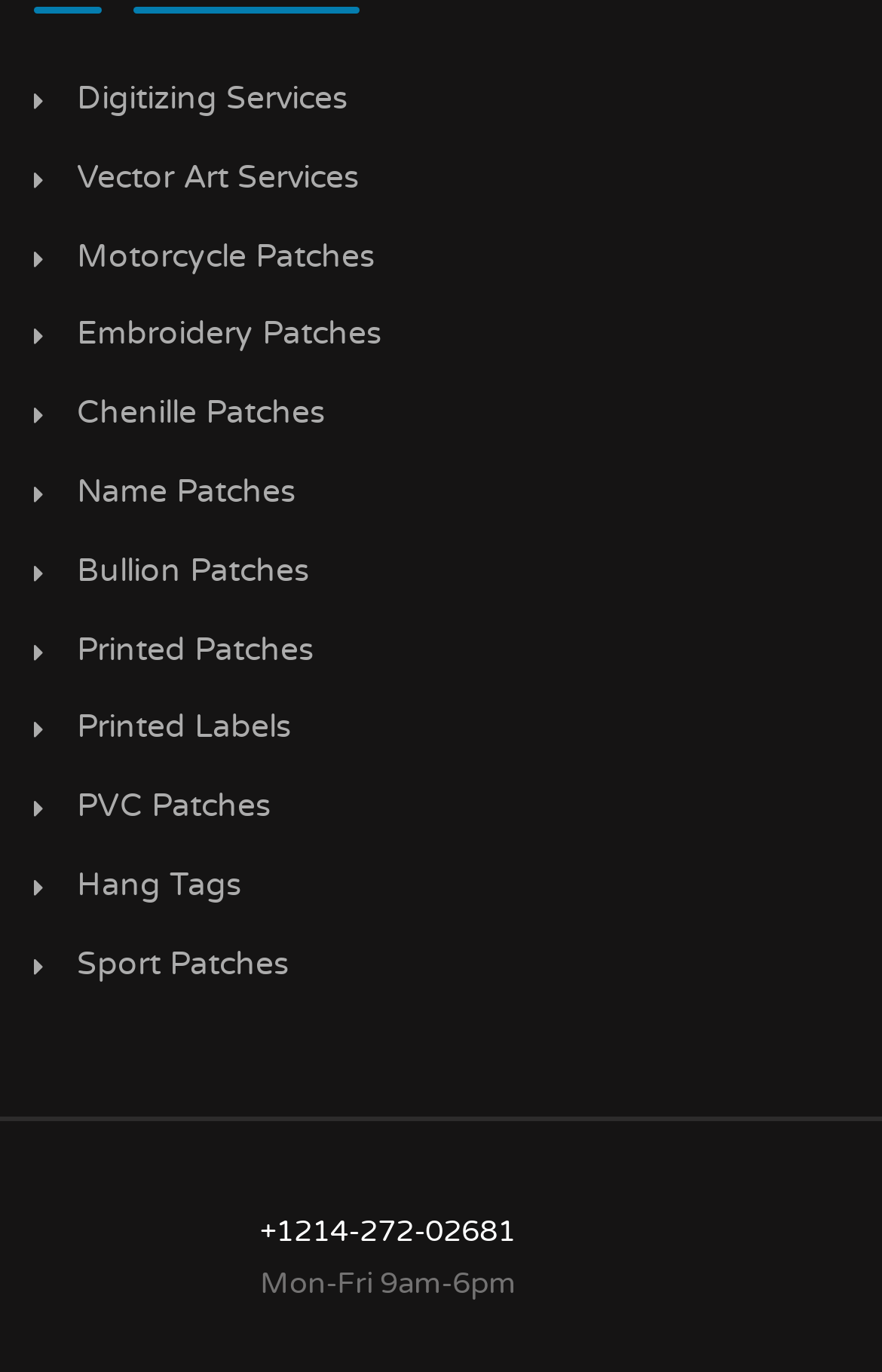What type of products are shown in the image?
Please give a detailed and thorough answer to the question, covering all relevant points.

Although the image is not explicitly described, based on the context of the webpage and the surrounding links, it can be inferred that the image is related to patches, which is one of the services offered by the company.